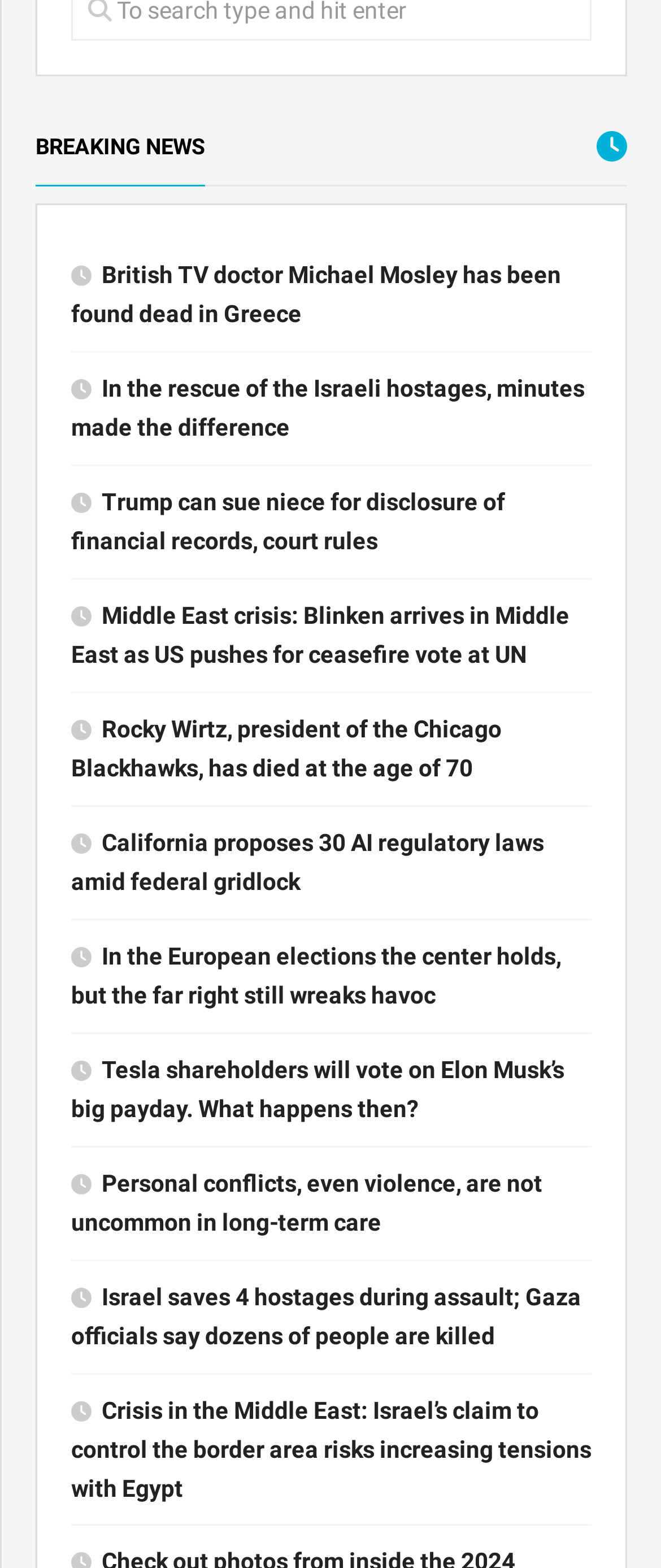Answer this question using a single word or a brief phrase:
What is the first news headline?

British TV doctor Michael Mosley has been found dead in Greece